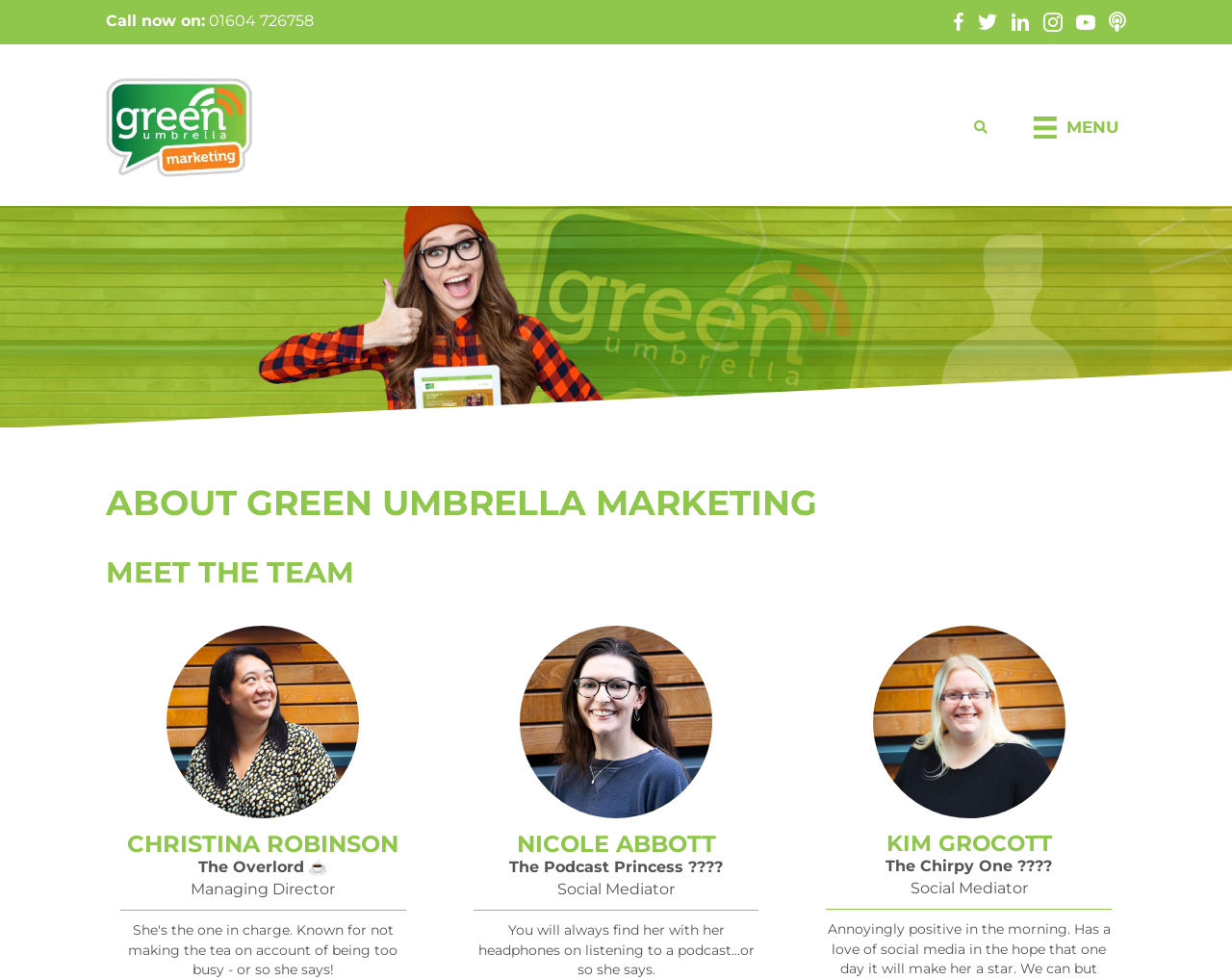What is Christina Robinson's job title?
Using the image, give a concise answer in the form of a single word or short phrase.

Managing Director